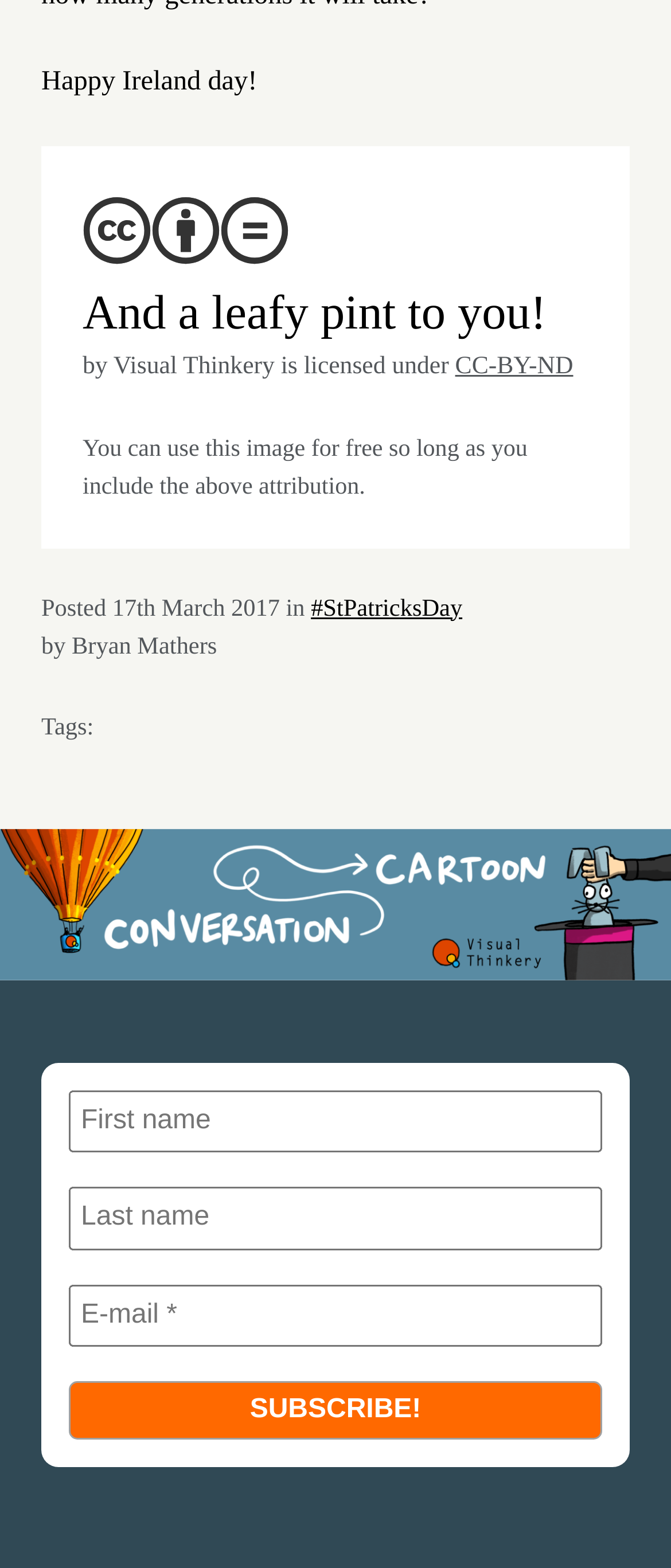Answer the following query concisely with a single word or phrase:
What is the license of the image?

CC-BY-ND